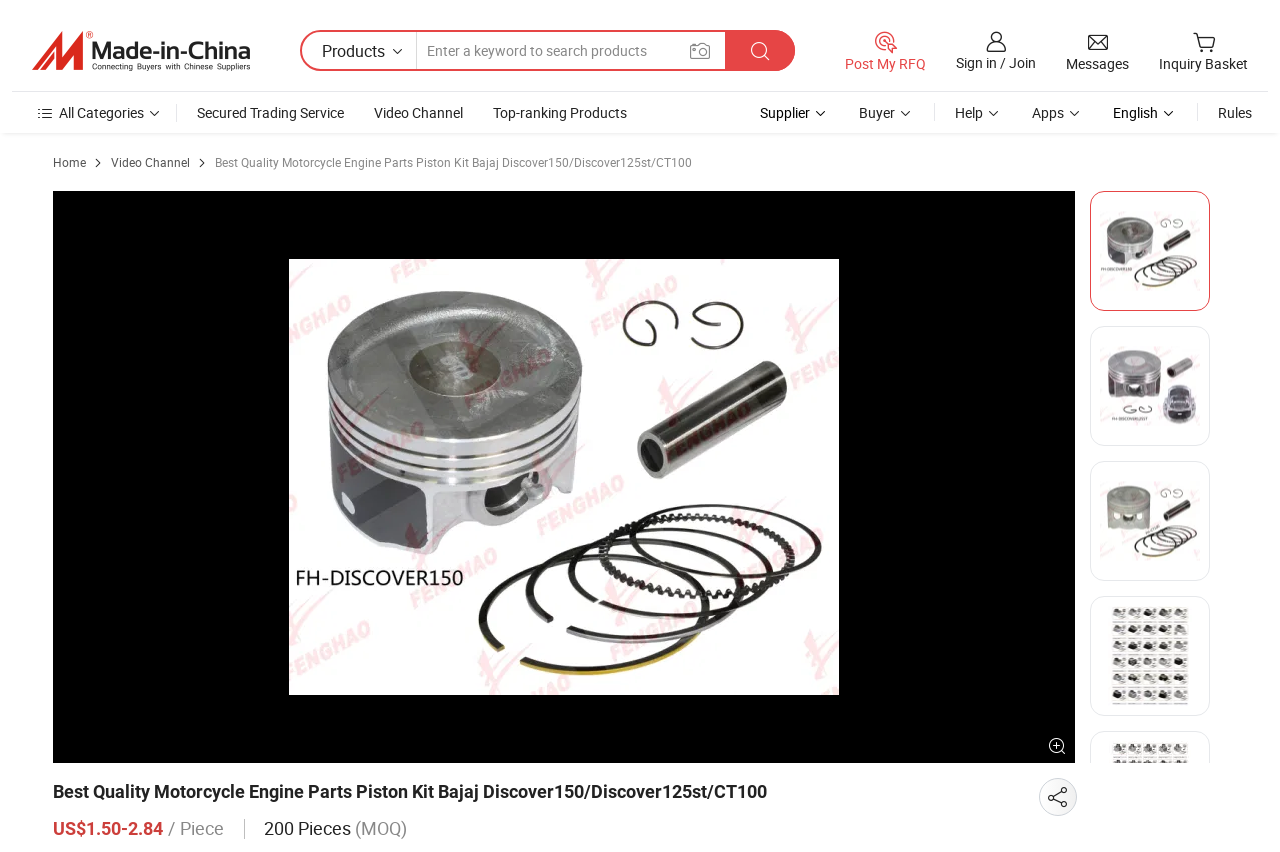Identify the bounding box for the described UI element: "Inquiry Basket".

[0.905, 0.035, 0.975, 0.087]